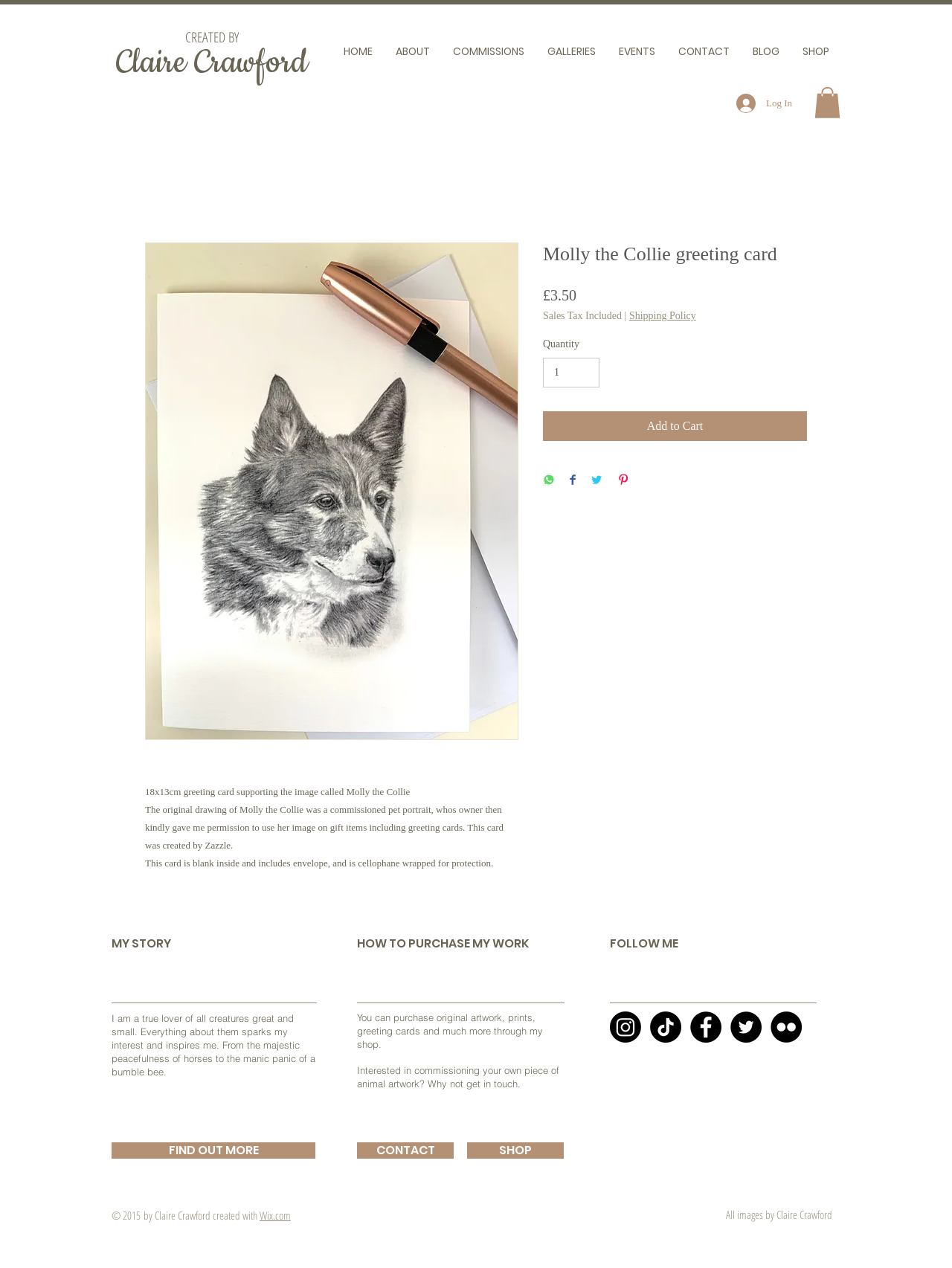Please analyze the image and give a detailed answer to the question:
What social media platforms are listed in the Social Bar?

The answer can be found by looking at the list 'Social Bar' which contains links to various social media platforms, including Instagram, TikTok, Facebook, Twitter, and Flickr.